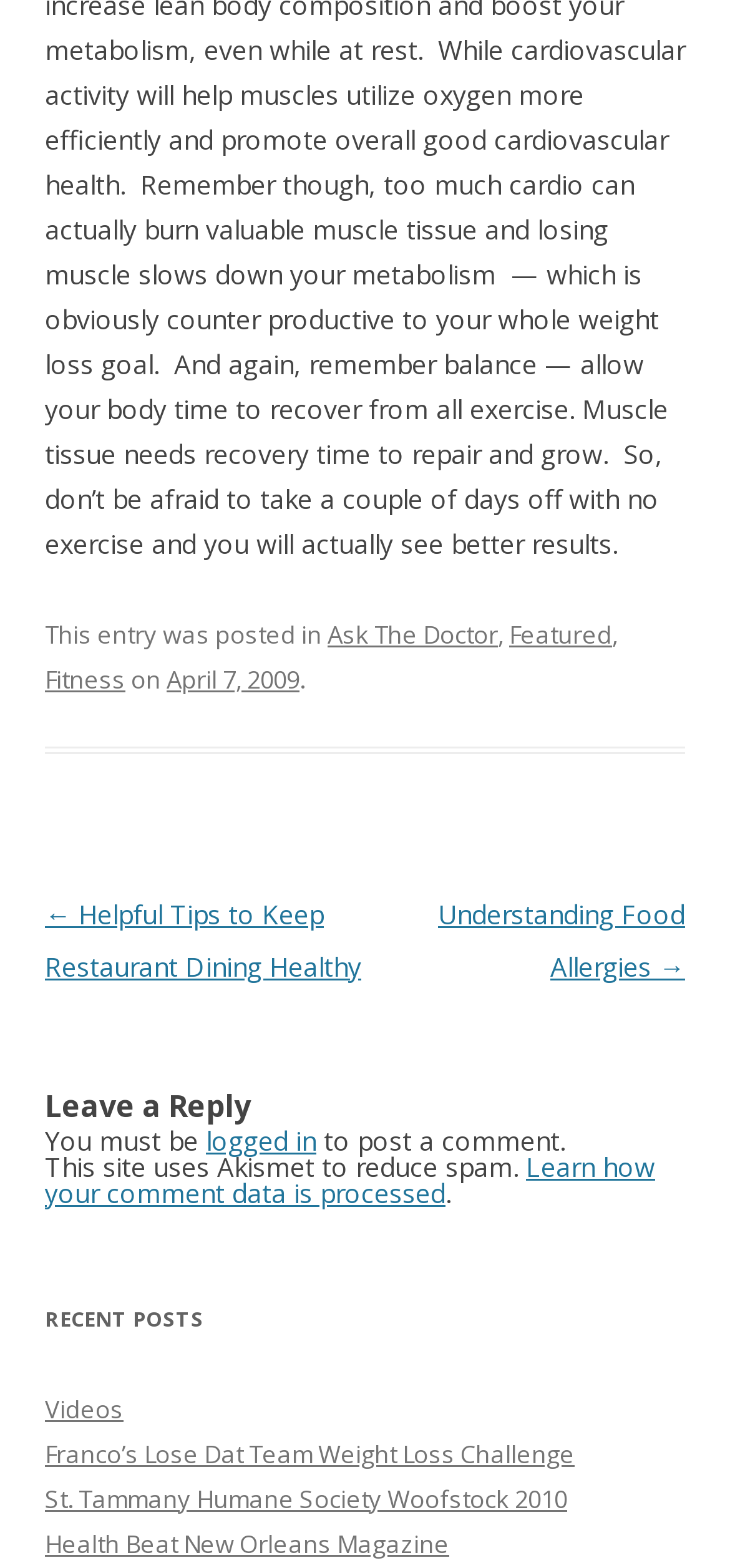Give a one-word or phrase response to the following question: How many links are there in the post navigation section?

2